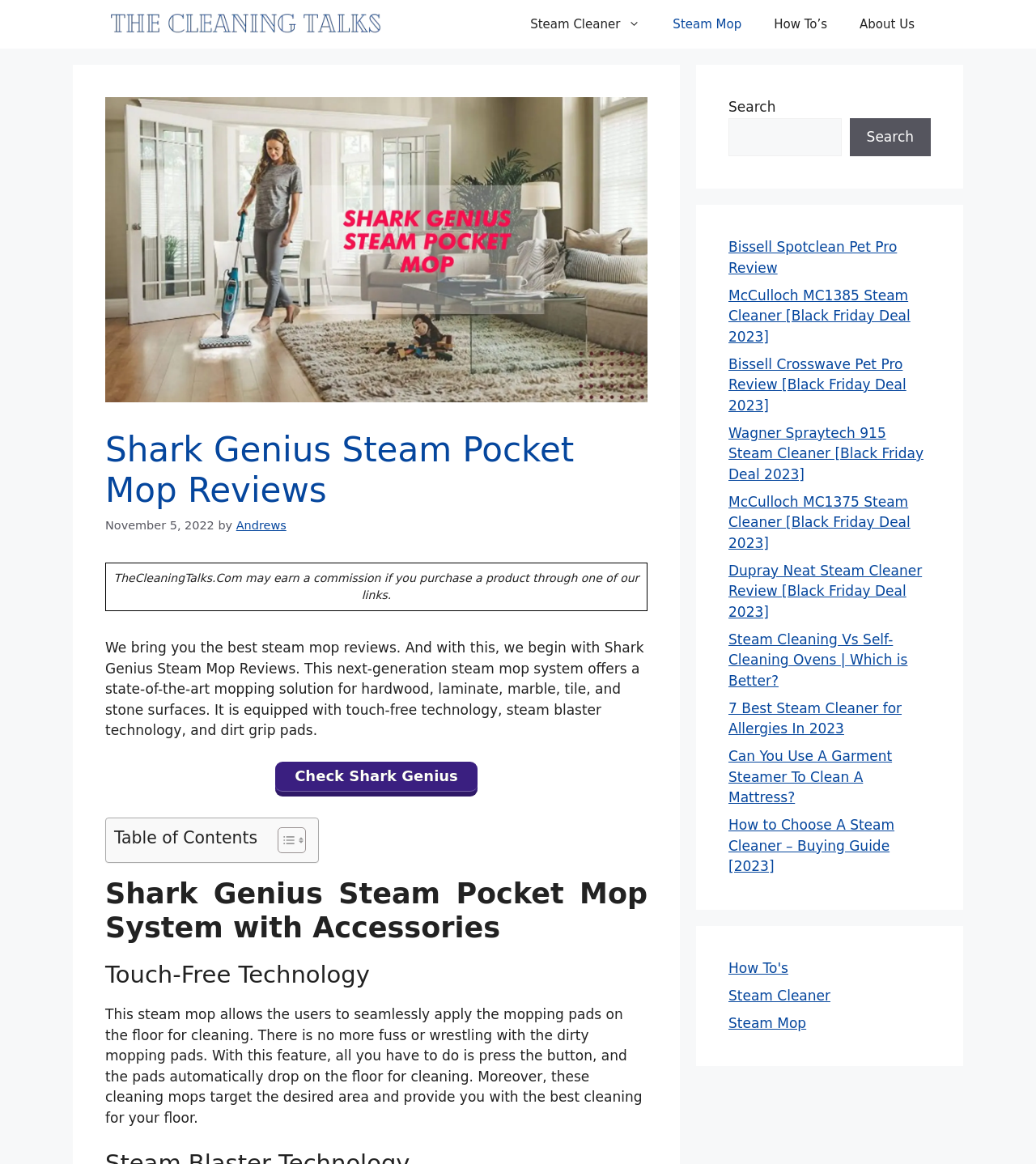Locate the bounding box of the UI element based on this description: "Steam Cleaner". Provide four float numbers between 0 and 1 as [left, top, right, bottom].

[0.703, 0.848, 0.802, 0.862]